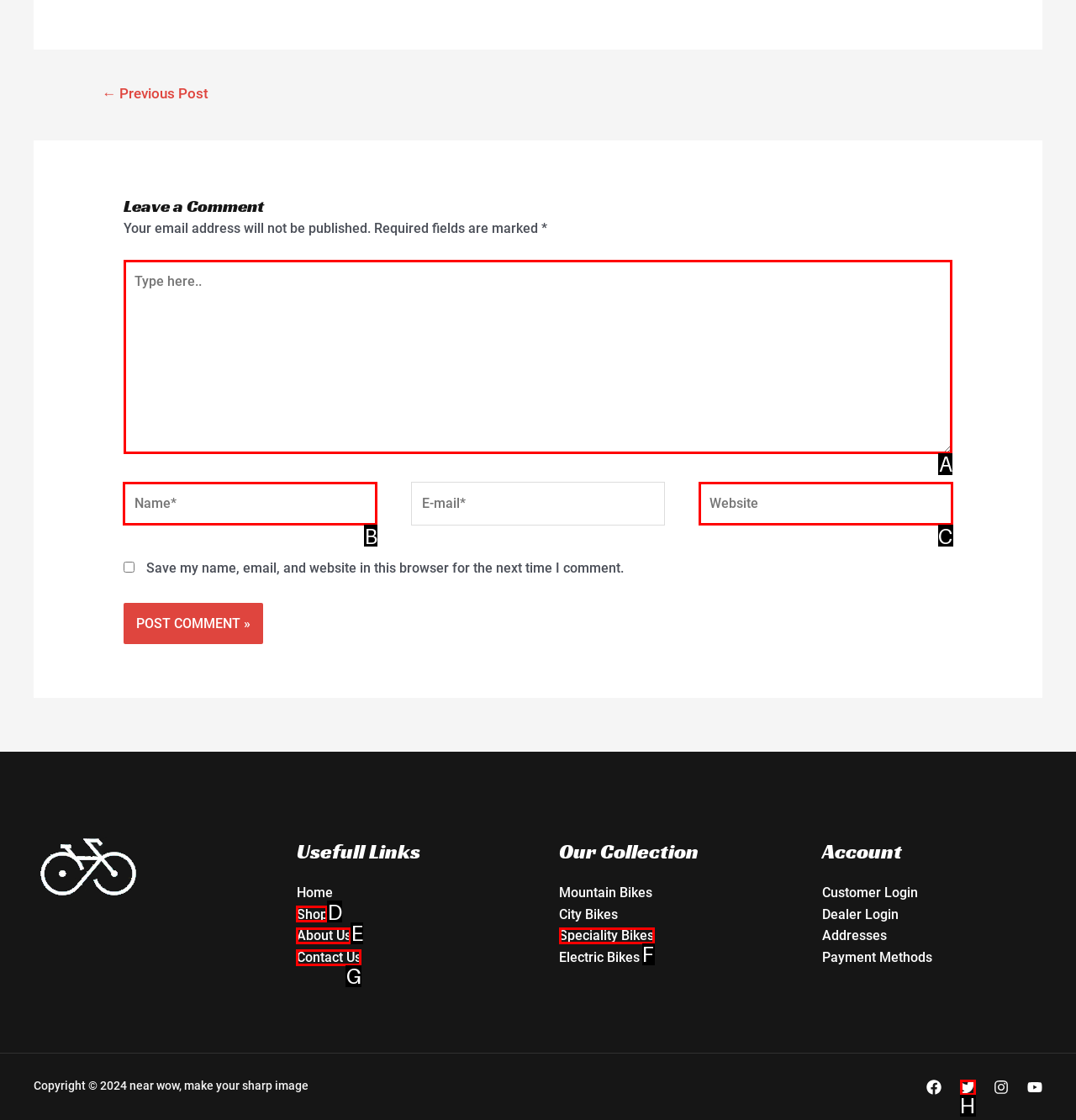For the task: Type here, identify the HTML element to click.
Provide the letter corresponding to the right choice from the given options.

A